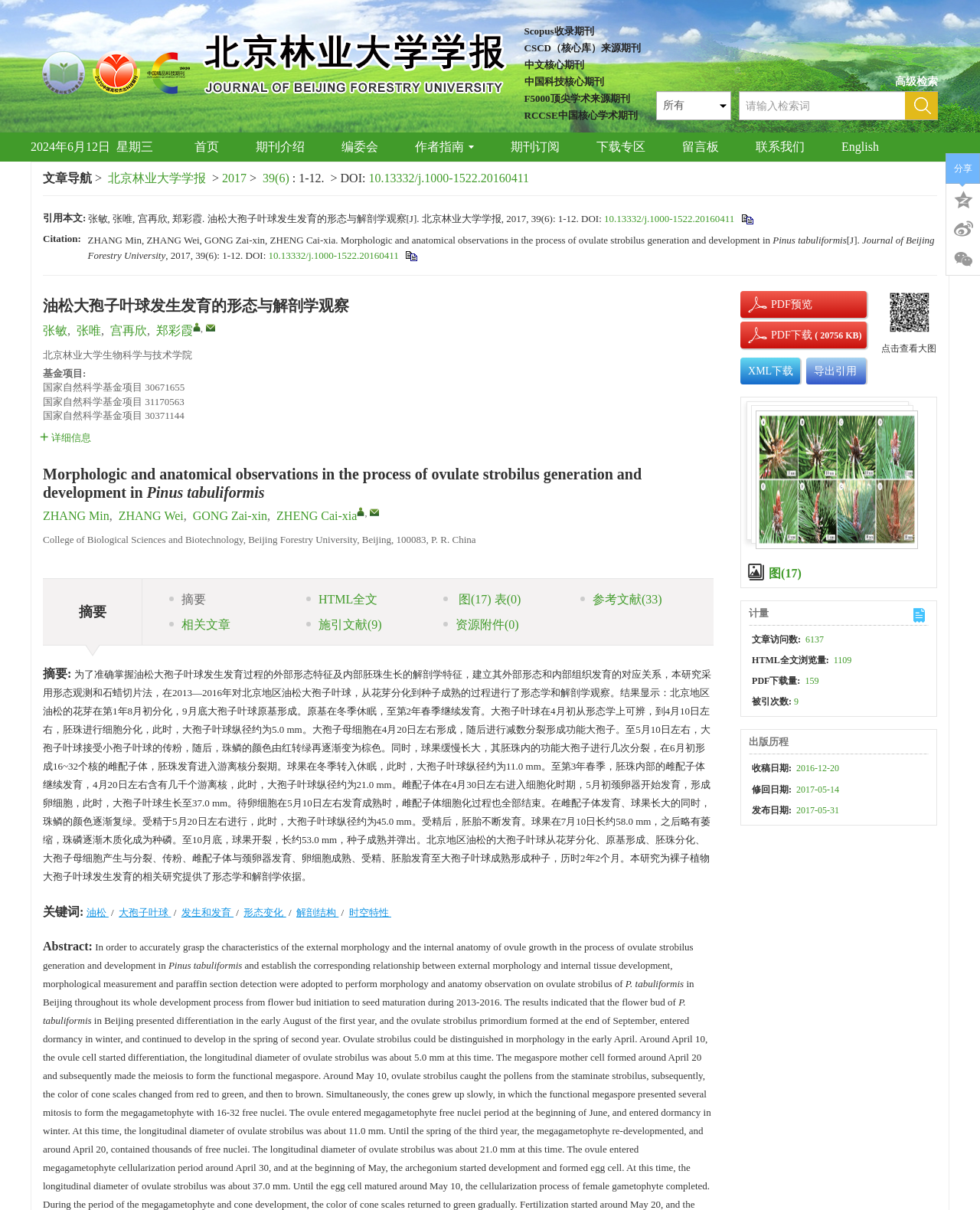What is the title of the article?
Use the information from the screenshot to give a comprehensive response to the question.

The title of the article can be found at the top of the webpage, which is '油松大孢子叶球发生发育的形态与解剖学观察'.